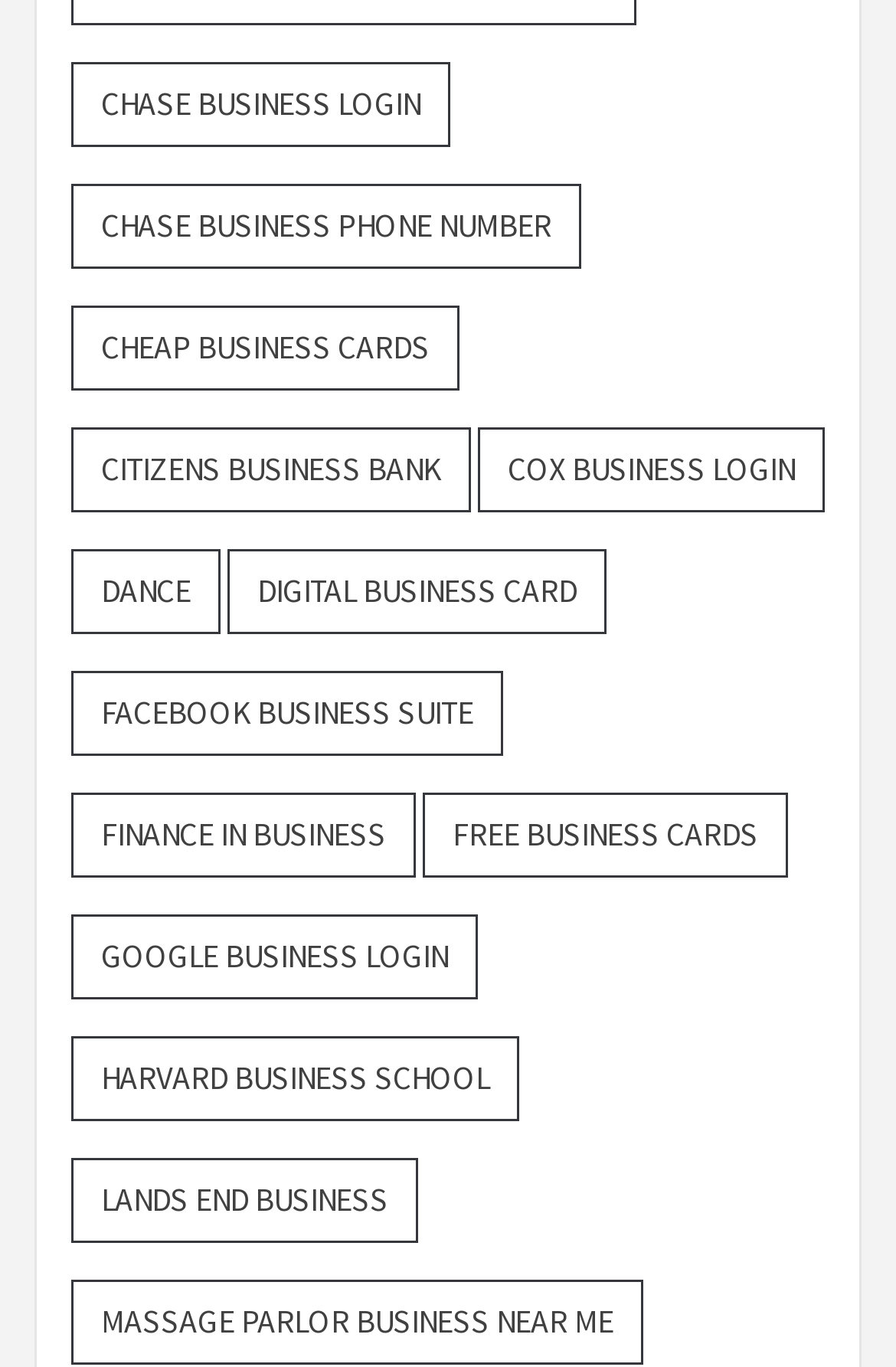Please answer the following question using a single word or phrase: 
How many links are on this webpage?

27